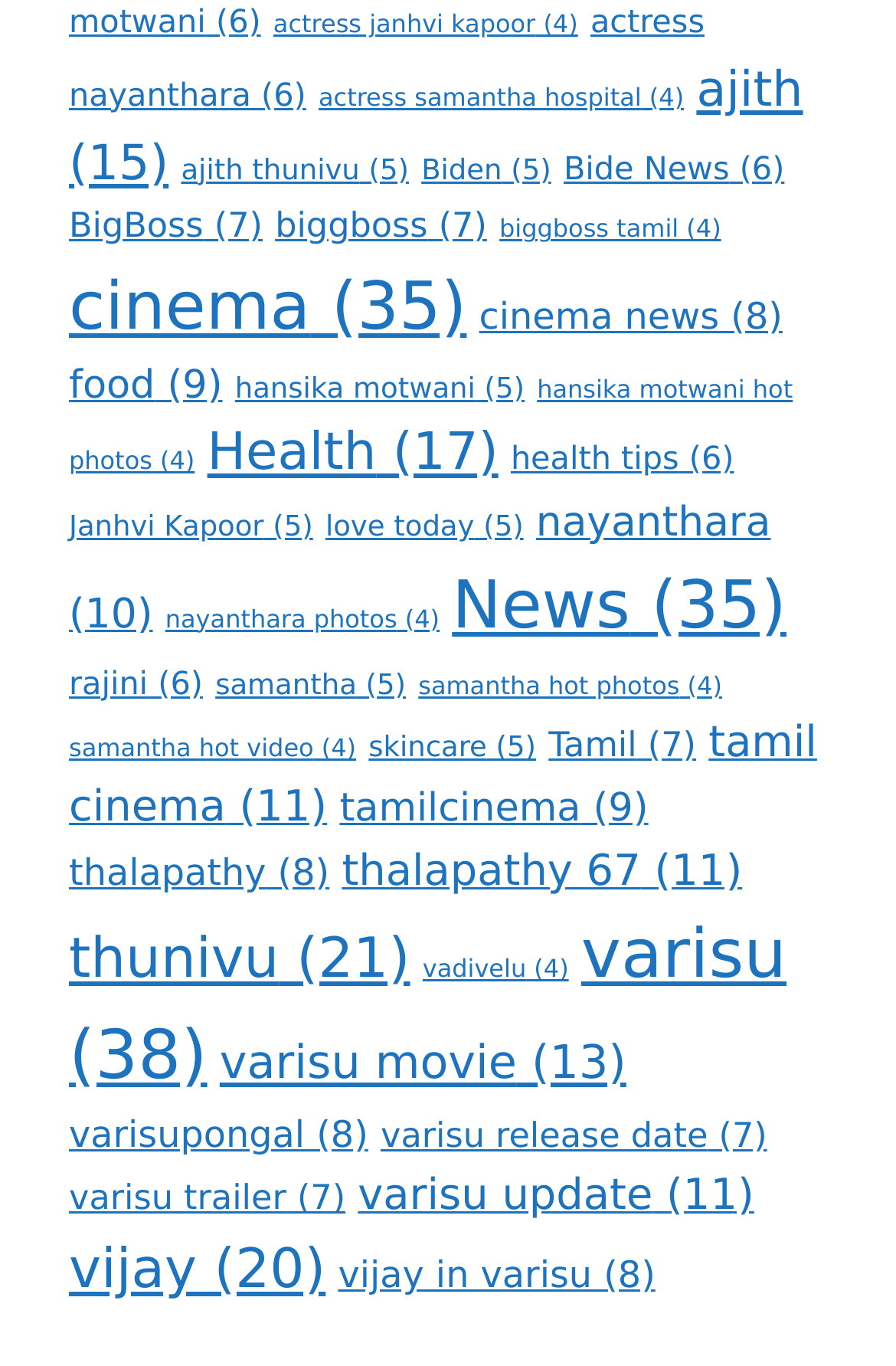Provide a one-word or brief phrase answer to the question:
What is the topic of the link with the most items?

varisu